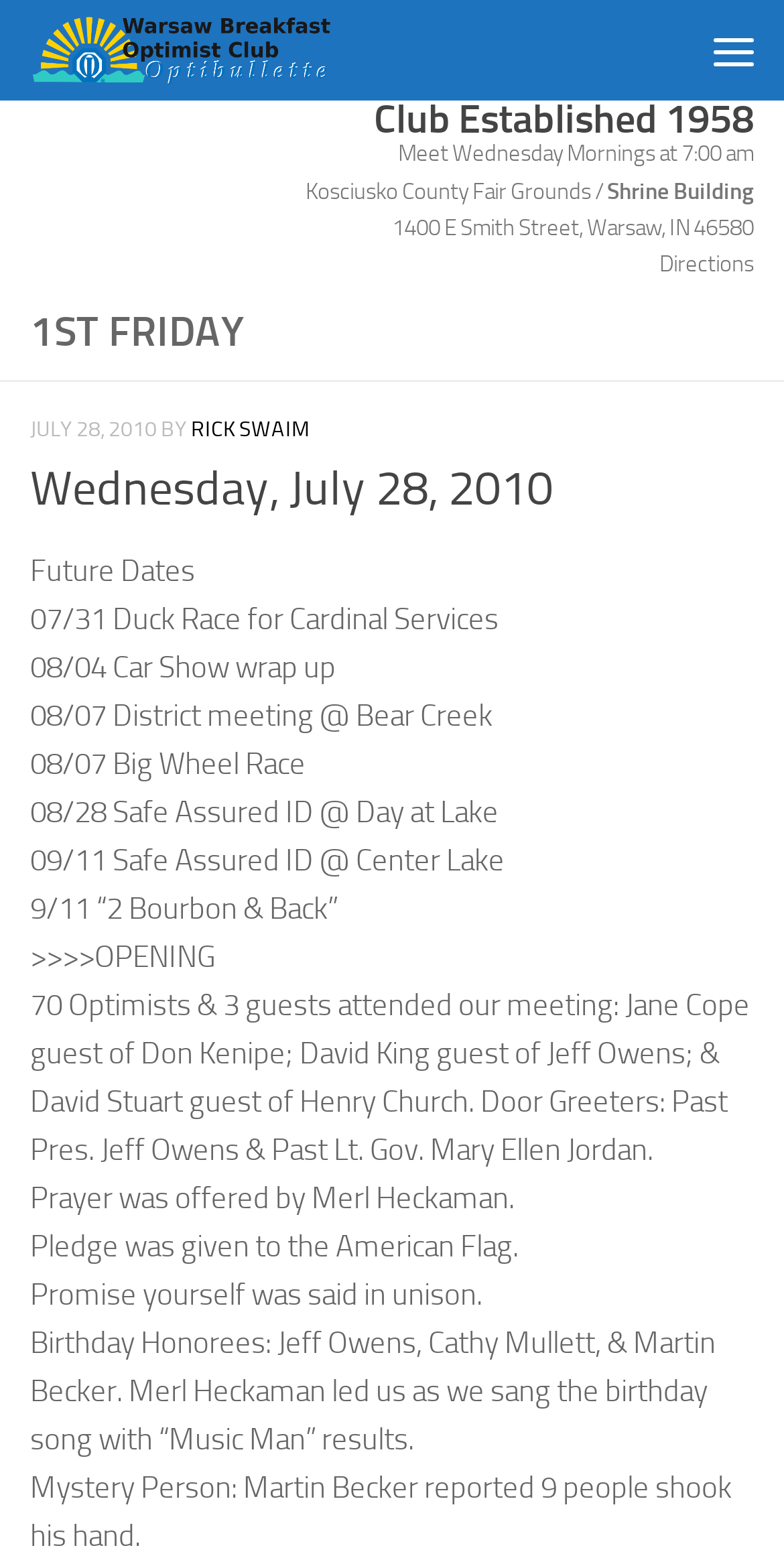Using the information in the image, give a detailed answer to the following question: What is the date of the next event?

I determined the answer by looking at the StaticText element with the text '07/31 Duck Race for Cardinal Services', which suggests that the next event is on July 31.